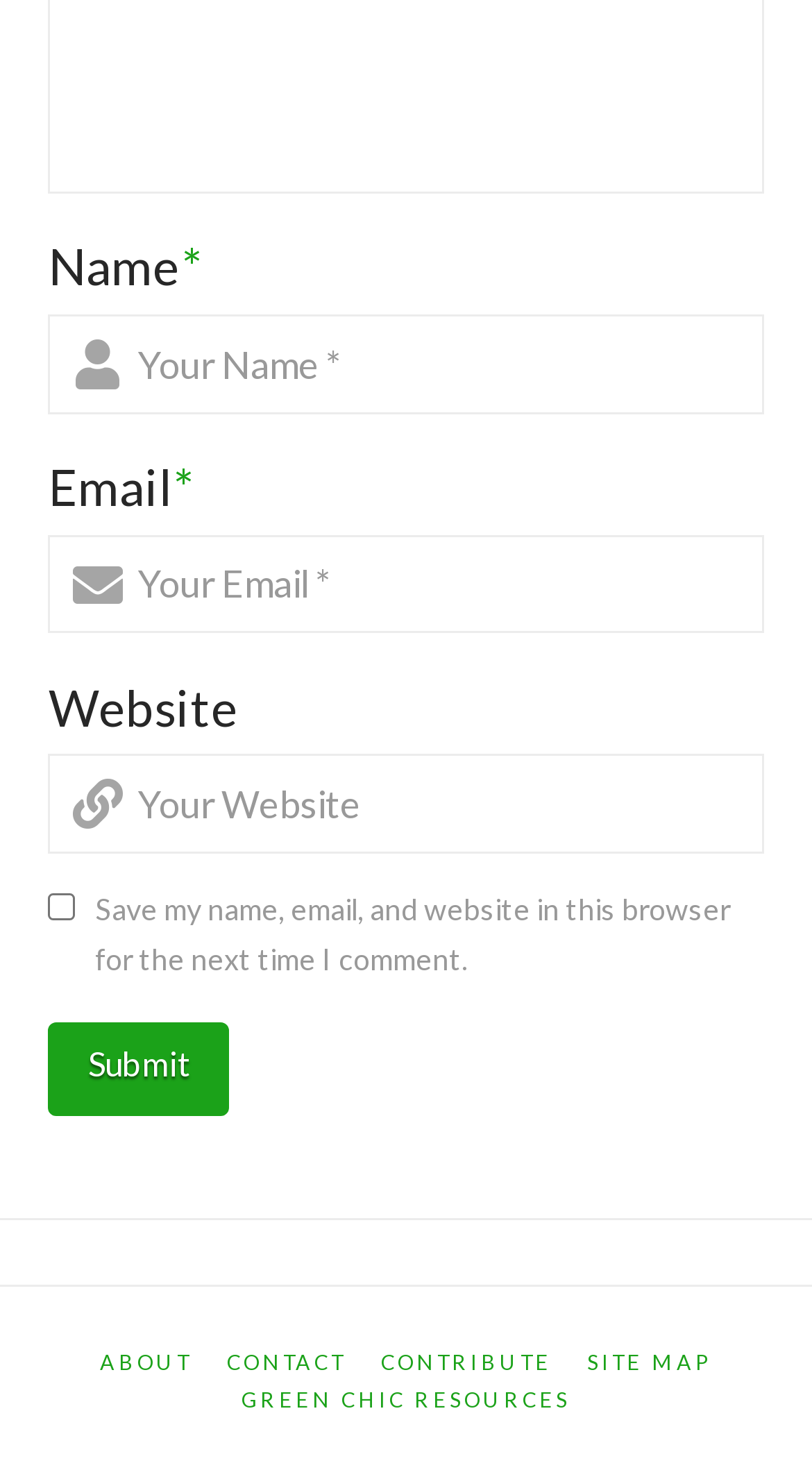What is the label of the button?
Answer the question with as much detail as possible.

The button at the bottom of the form has a label 'Submit', indicating that it is used to submit the form data.